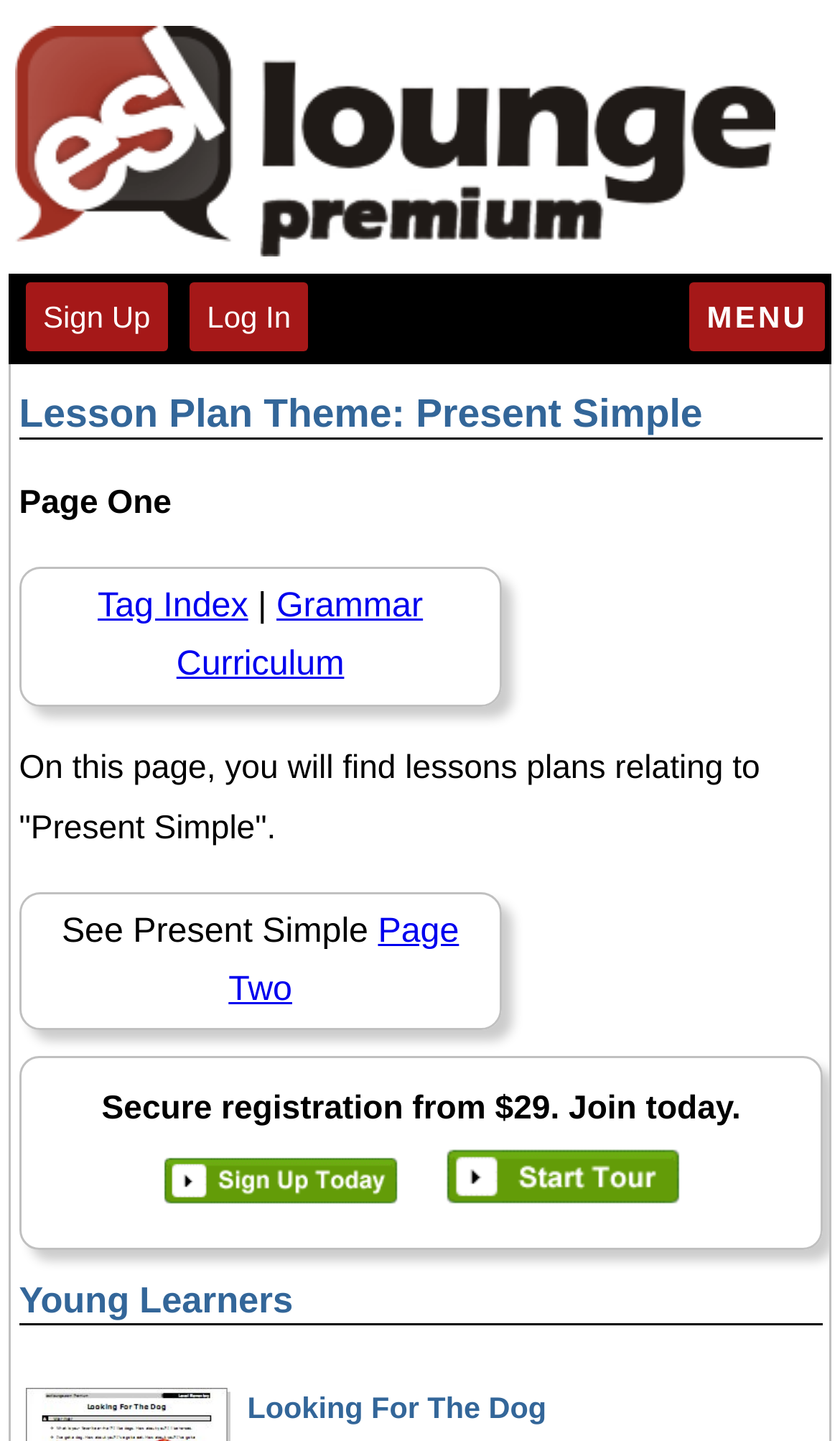Identify the bounding box coordinates for the region to click in order to carry out this instruction: "Click the site logo". Provide the coordinates using four float numbers between 0 and 1, formatted as [left, top, right, bottom].

[0.018, 0.018, 0.923, 0.178]